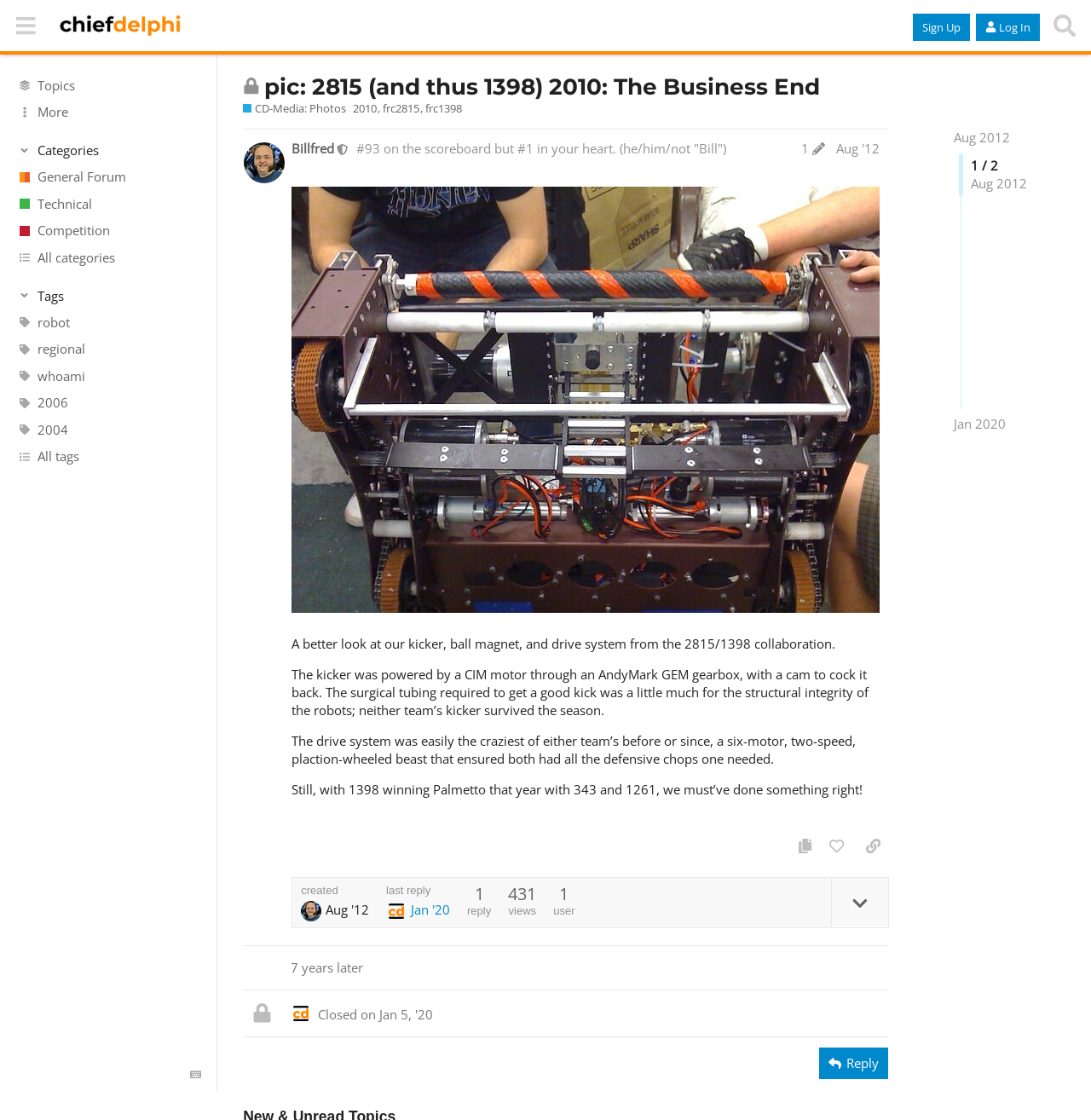Please specify the bounding box coordinates of the area that should be clicked to accomplish the following instruction: "Sign up". The coordinates should consist of four float numbers between 0 and 1, i.e., [left, top, right, bottom].

[0.837, 0.012, 0.889, 0.036]